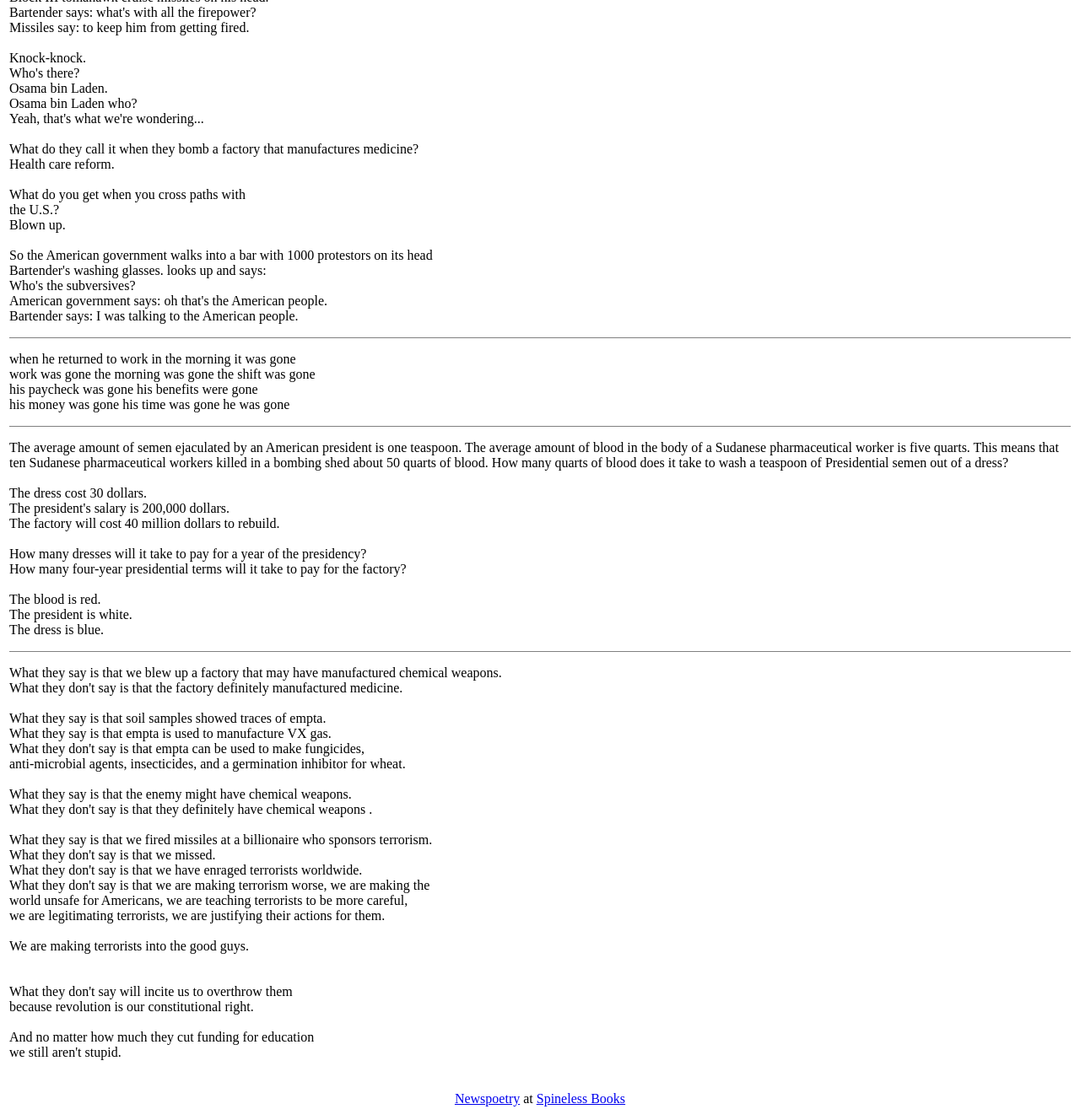What is the color of the dress mentioned in the passage?
Give a one-word or short-phrase answer derived from the screenshot.

Blue